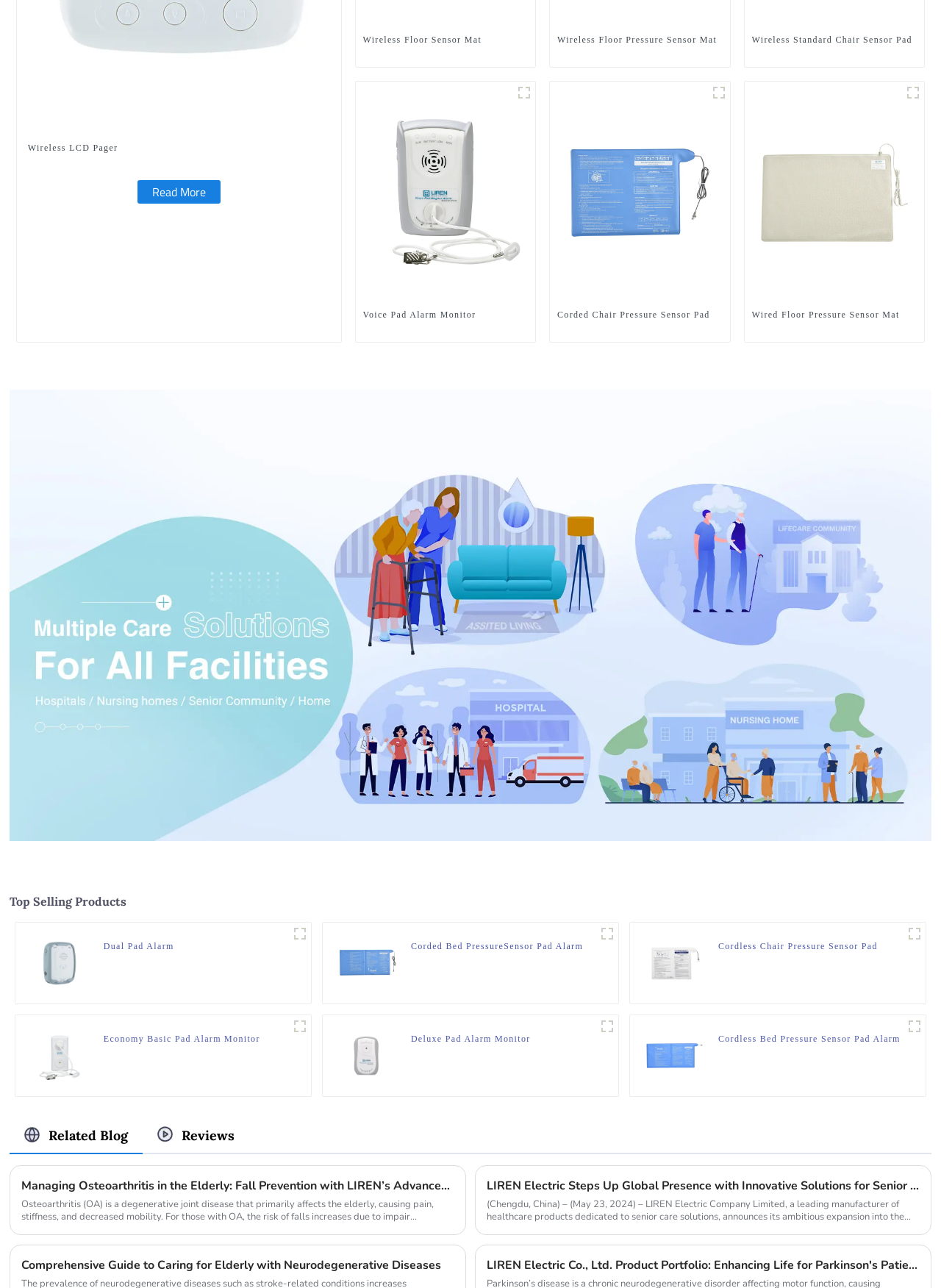Point out the bounding box coordinates of the section to click in order to follow this instruction: "Read more about Wireless Floor Sensor Mat".

[0.386, 0.025, 0.561, 0.046]